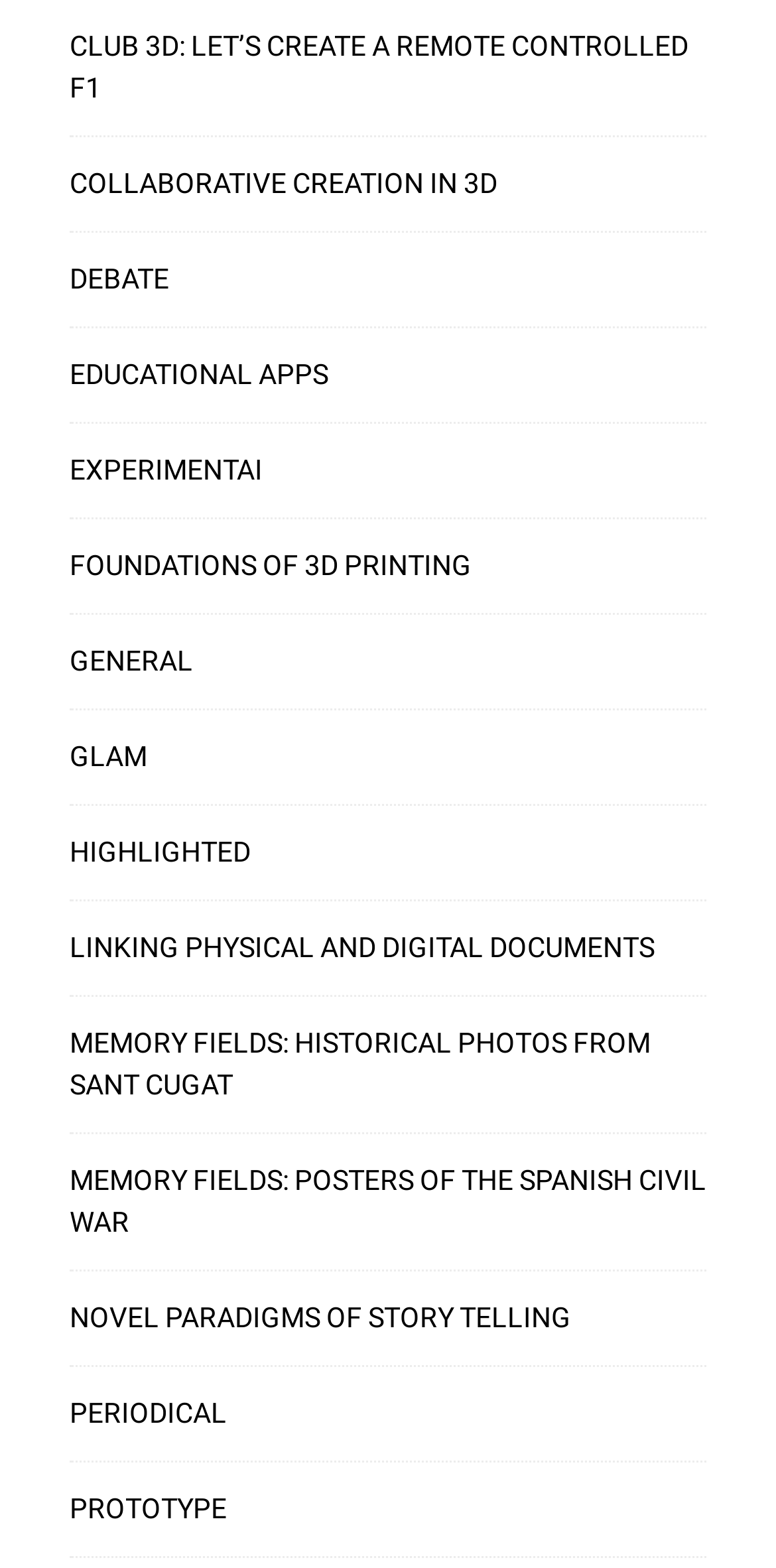Please provide a one-word or short phrase answer to the question:
How many links are on the webpage?

26